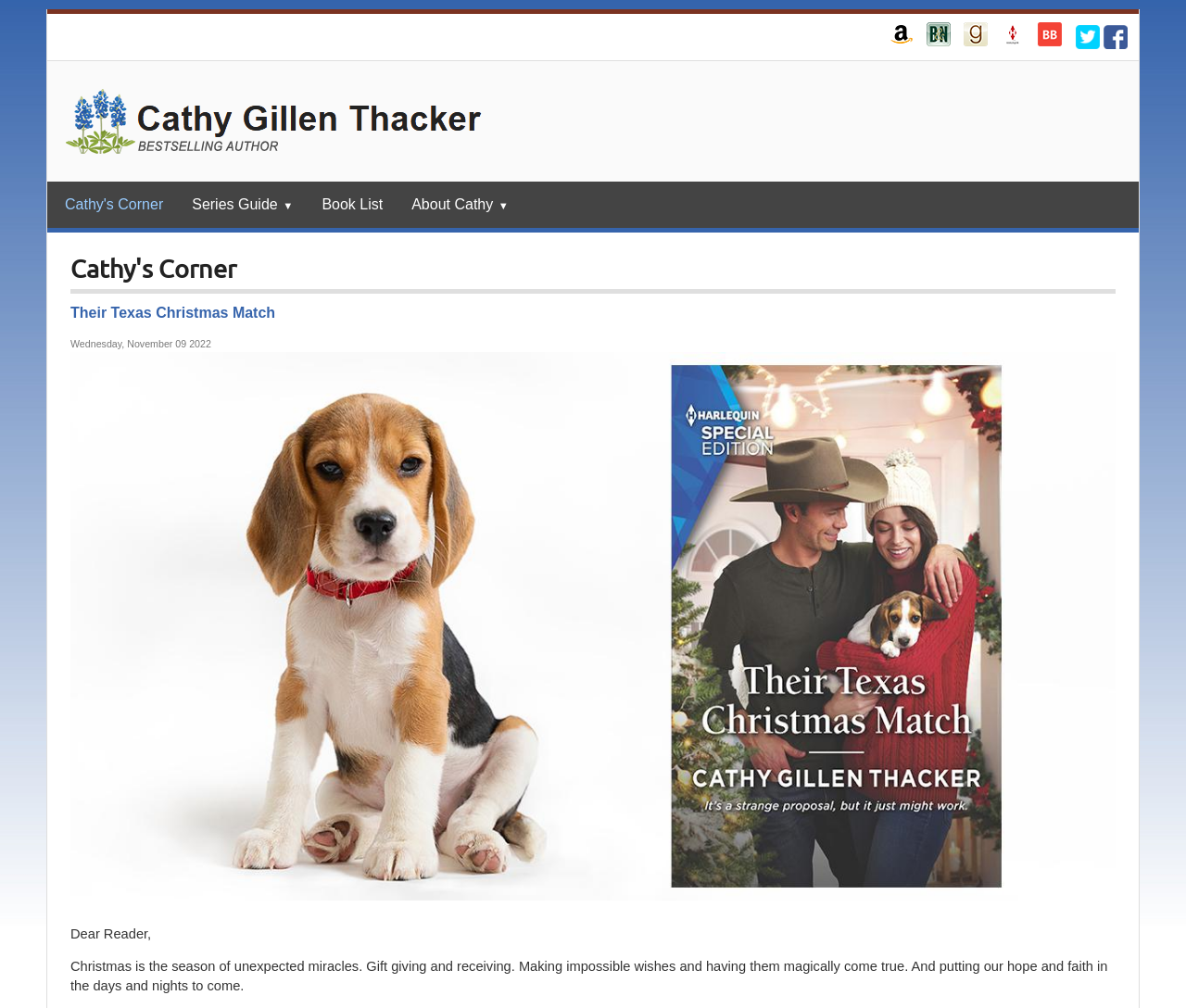Identify the bounding box coordinates of the clickable region required to complete the instruction: "View our Facebook page". The coordinates should be given as four float numbers within the range of 0 and 1, i.e., [left, top, right, bottom].

[0.93, 0.025, 0.952, 0.048]